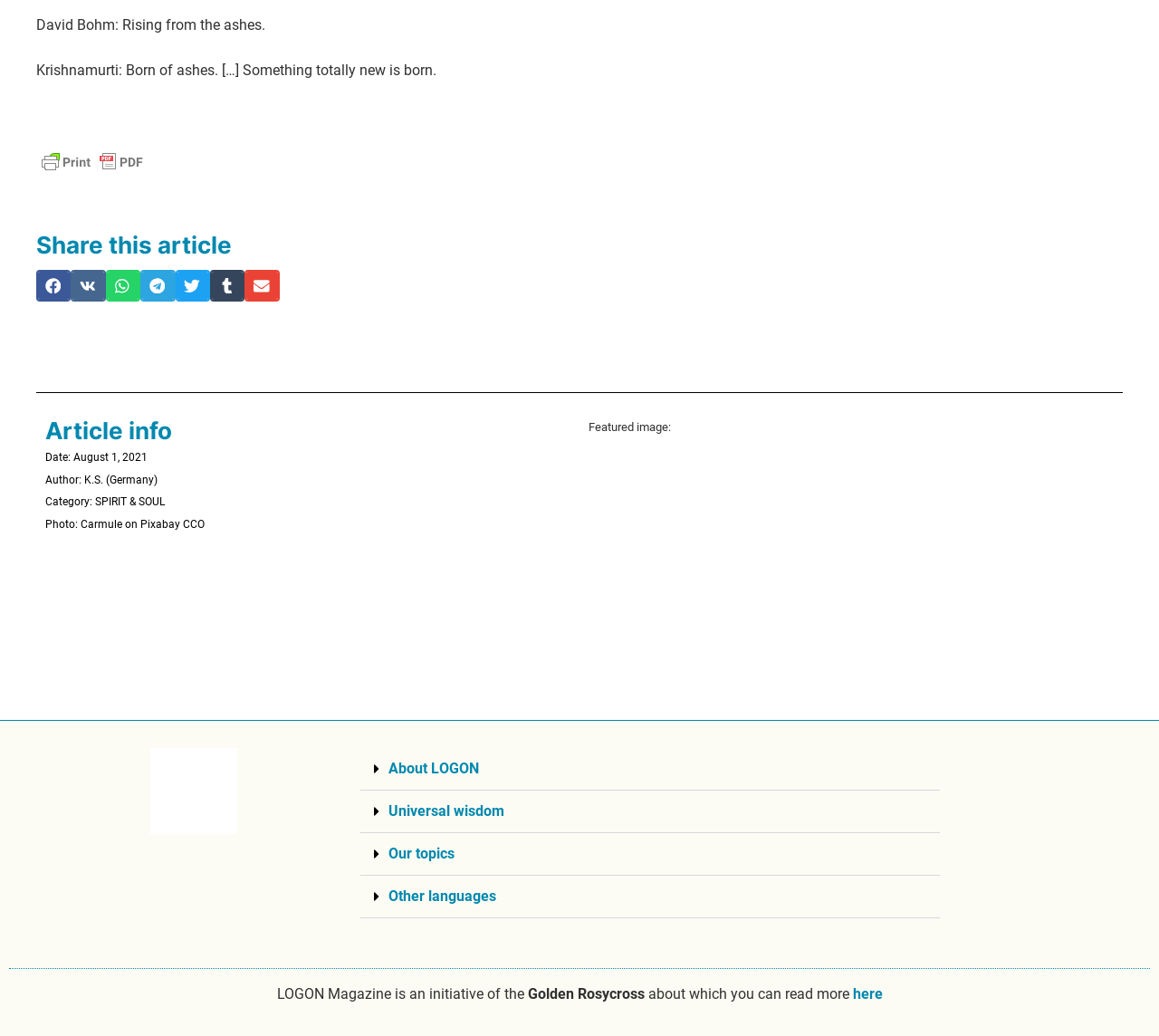Locate the bounding box coordinates of the clickable region to complete the following instruction: "Print Friendly, PDF & Email."

[0.031, 0.143, 0.128, 0.17]